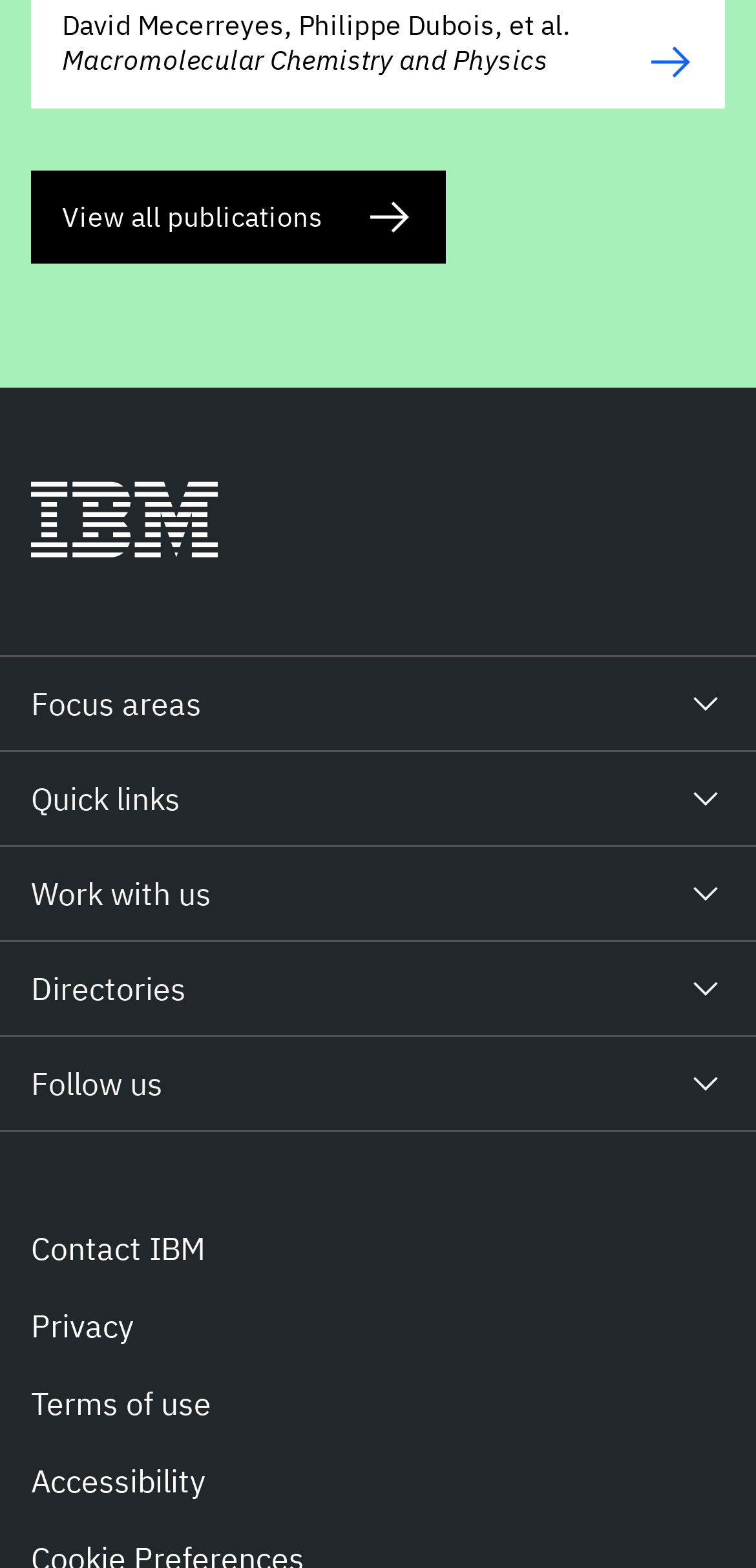Could you indicate the bounding box coordinates of the region to click in order to complete this instruction: "Contact IBM".

[0.041, 0.781, 0.272, 0.811]